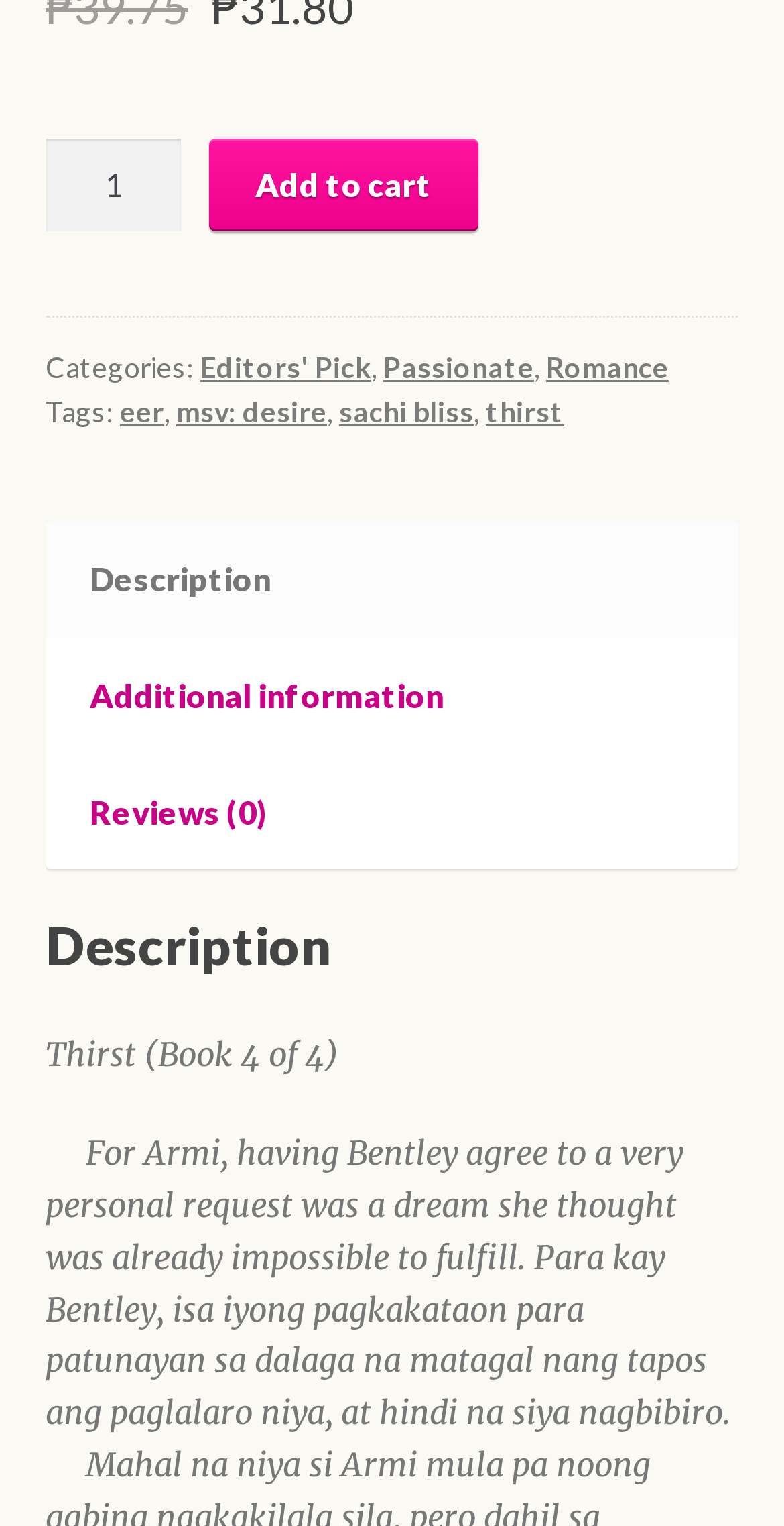Find the bounding box of the element with the following description: "Description". The coordinates must be four float numbers between 0 and 1, formatted as [left, top, right, bottom].

[0.058, 0.341, 0.942, 0.417]